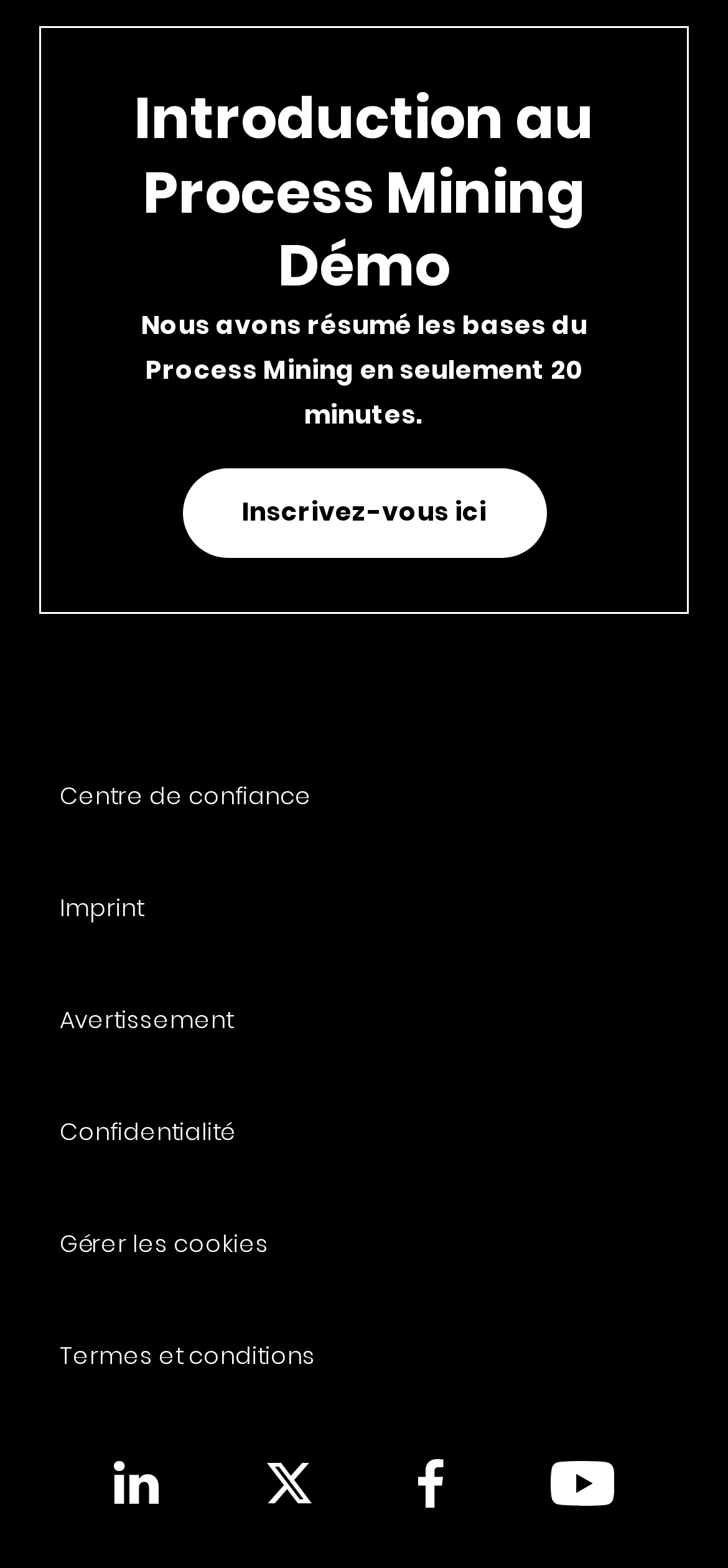Kindly determine the bounding box coordinates of the area that needs to be clicked to fulfill this instruction: "Follow the LinkedIn social media link".

[0.13, 0.919, 0.245, 0.974]